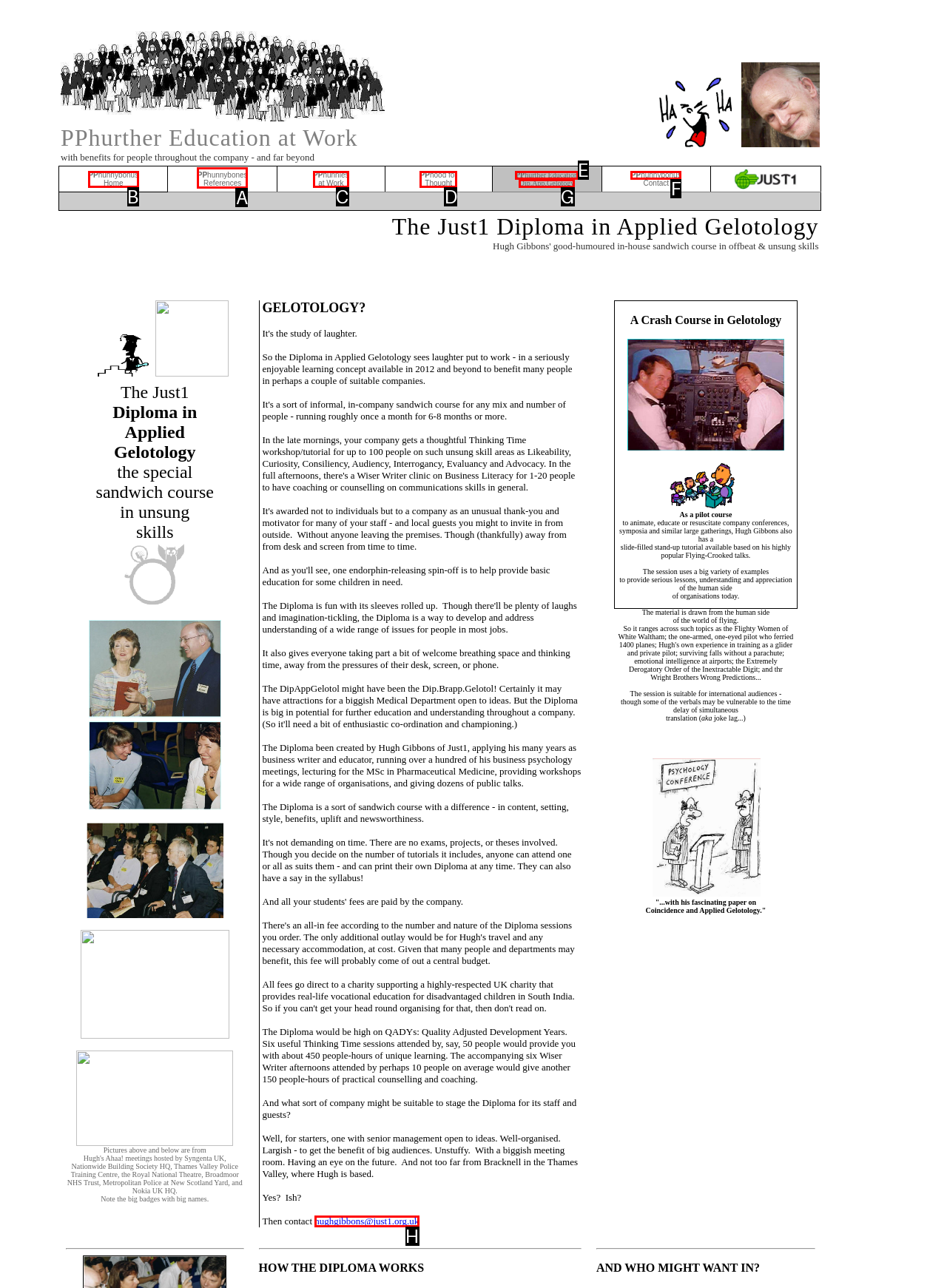Based on the given description: alt="BCO-FlatLogo" title="BCO-FlatLogo", determine which HTML element is the best match. Respond with the letter of the chosen option.

None